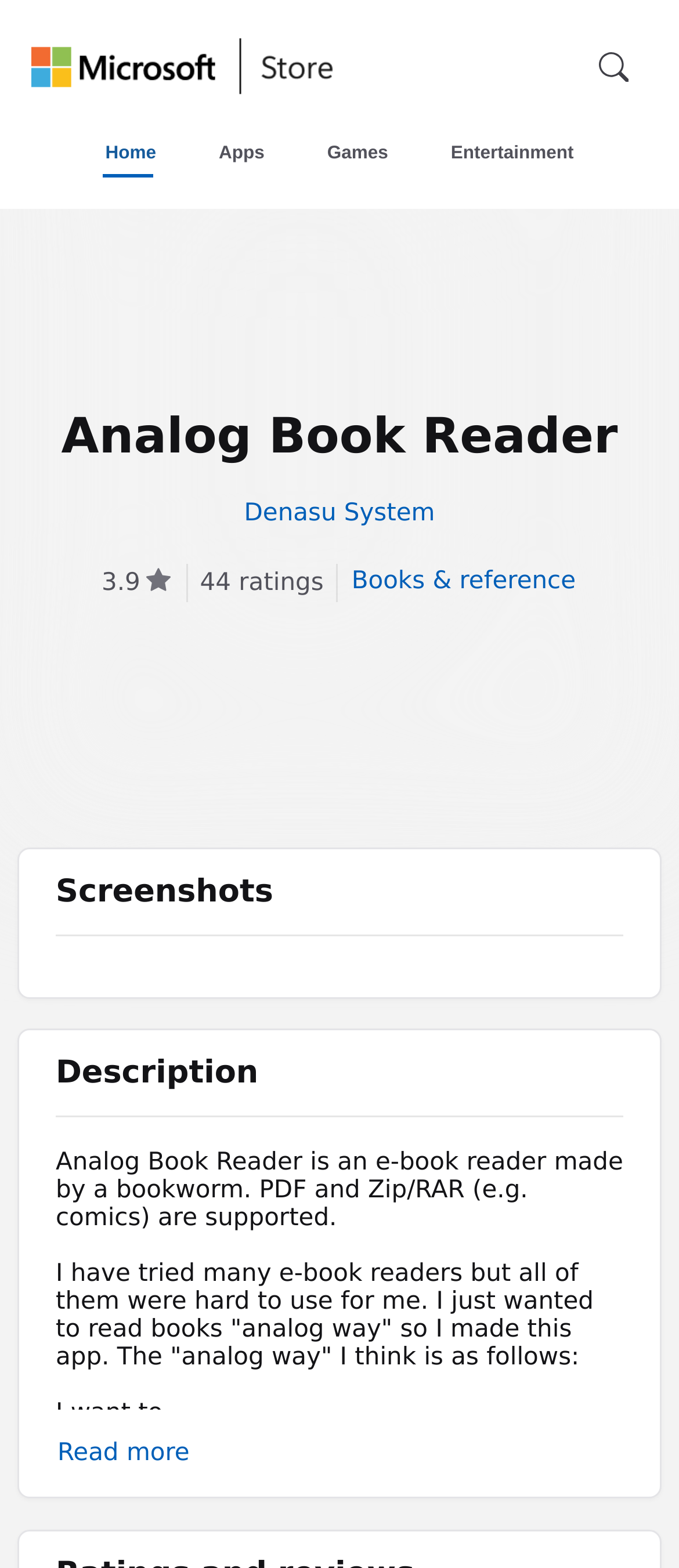Locate the bounding box coordinates of the element you need to click to accomplish the task described by this instruction: "Read more about the Description".

[0.082, 0.907, 0.282, 0.946]